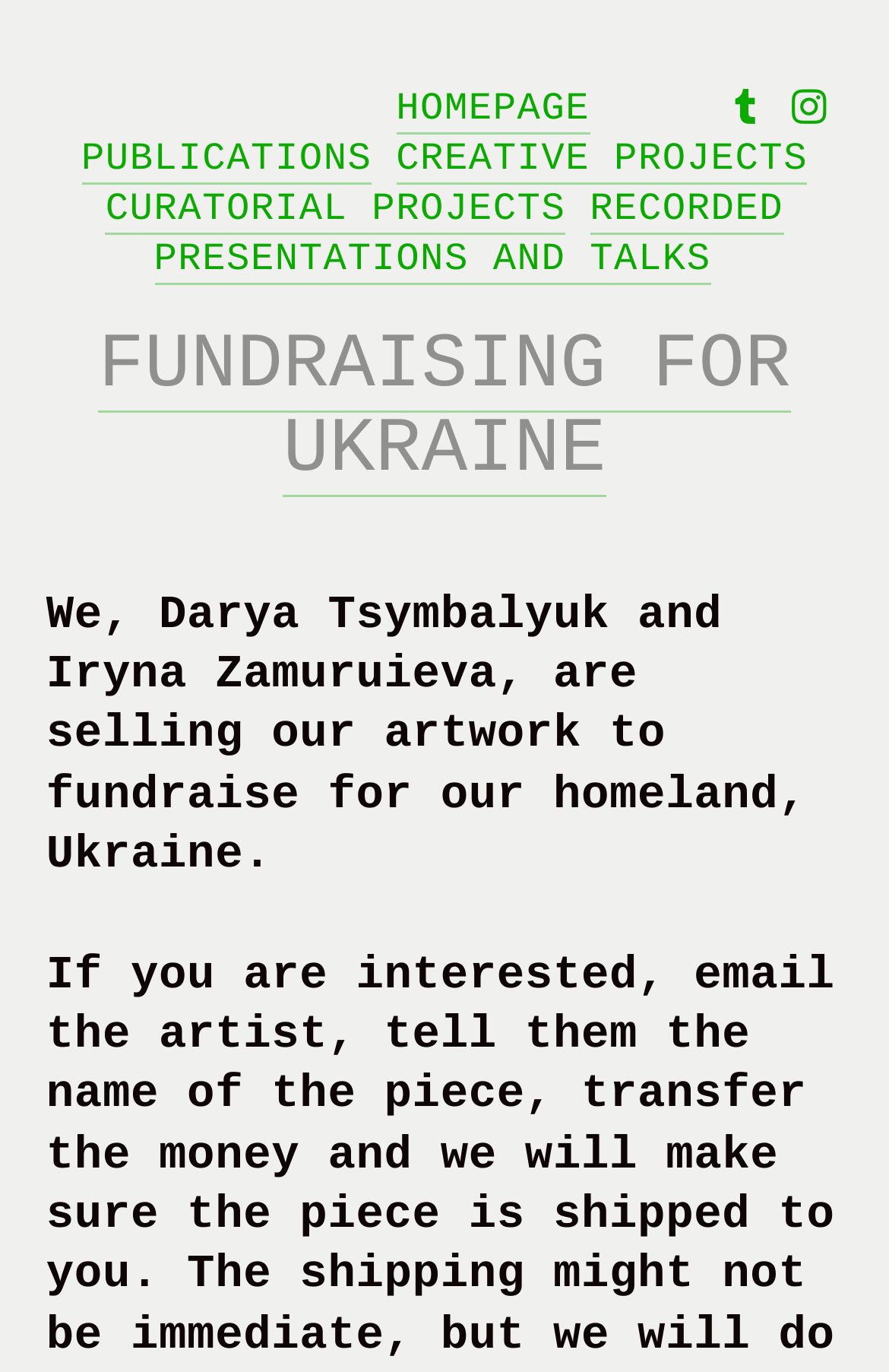Find the bounding box coordinates of the UI element according to this description: "FUNDRAISING FOR UKRAINE".

[0.11, 0.236, 0.89, 0.363]